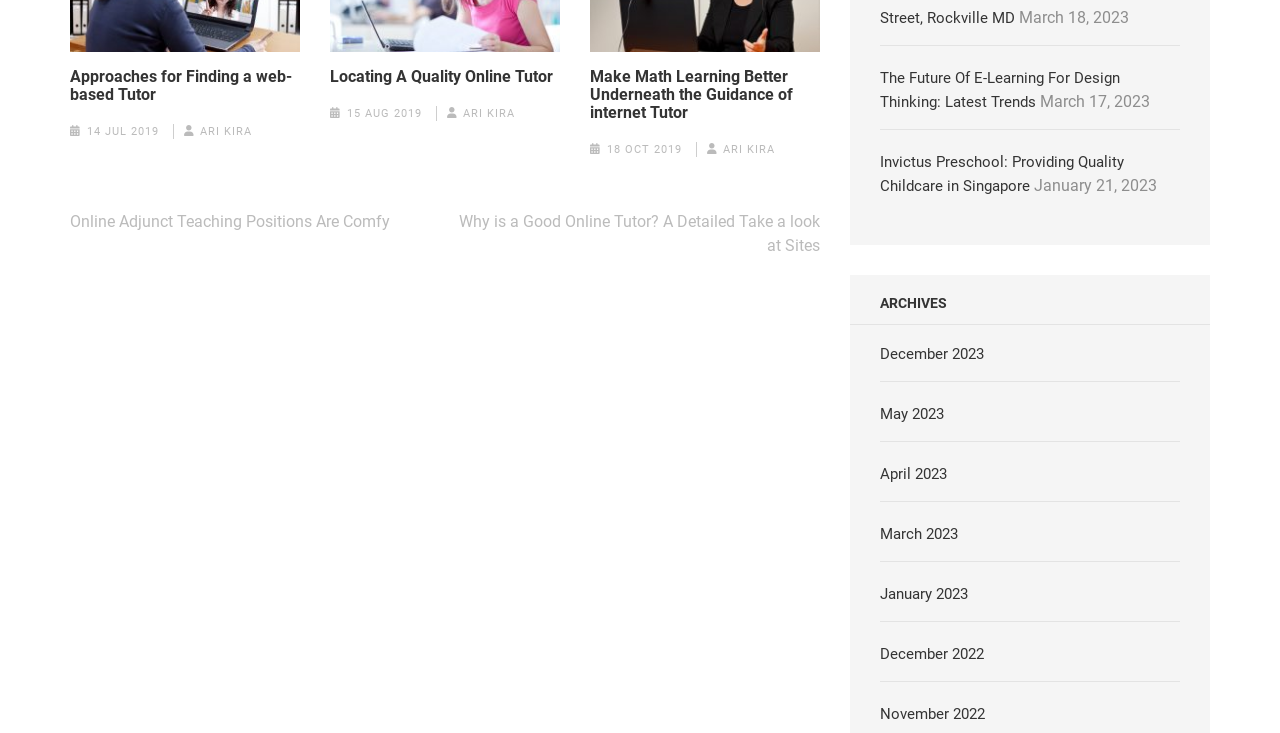Give a short answer to this question using one word or a phrase:
What is the date of the latest post?

March 18, 2023